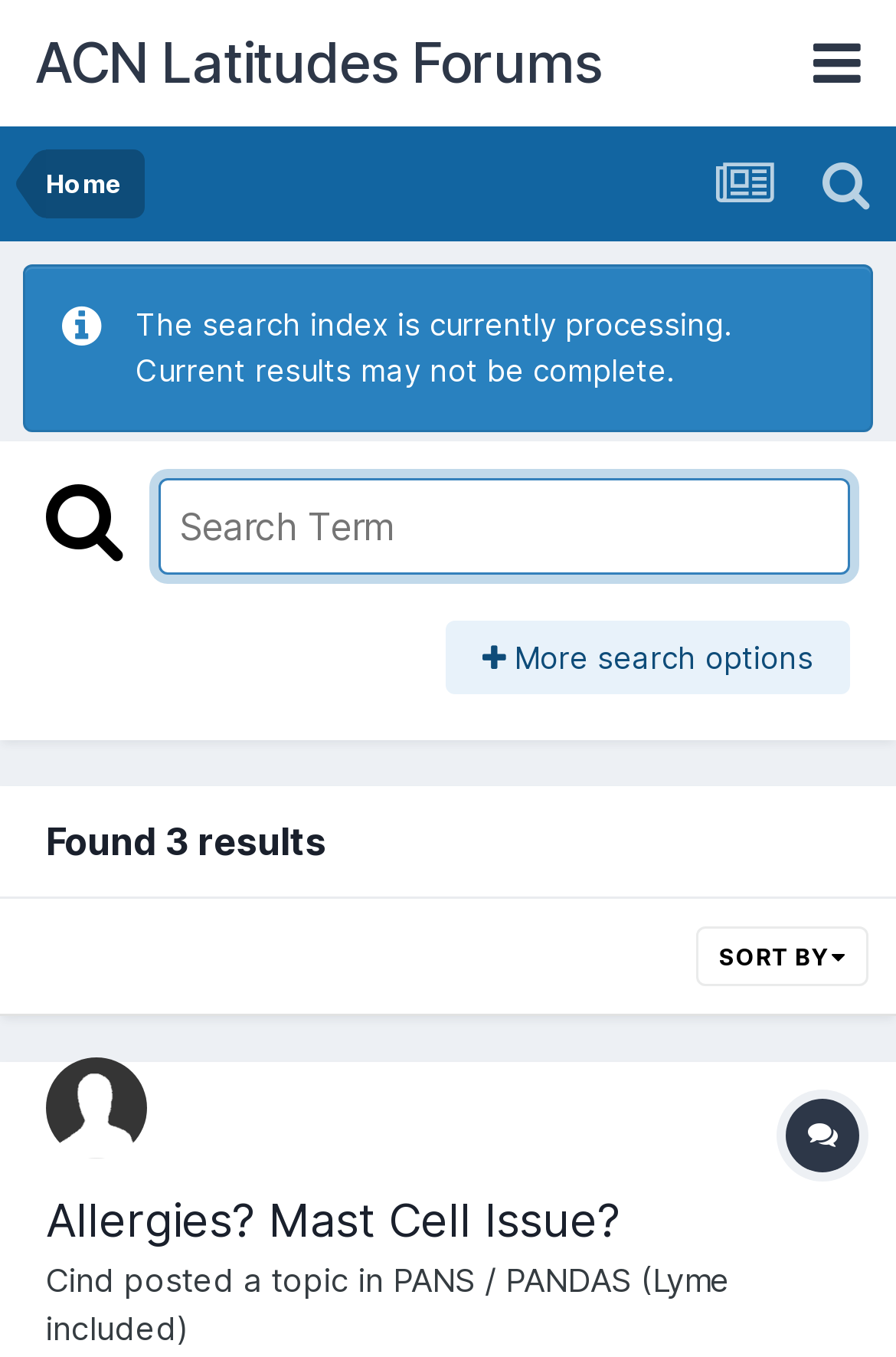What is the name of the user who posted the first topic?
Look at the screenshot and respond with one word or a short phrase.

Cind